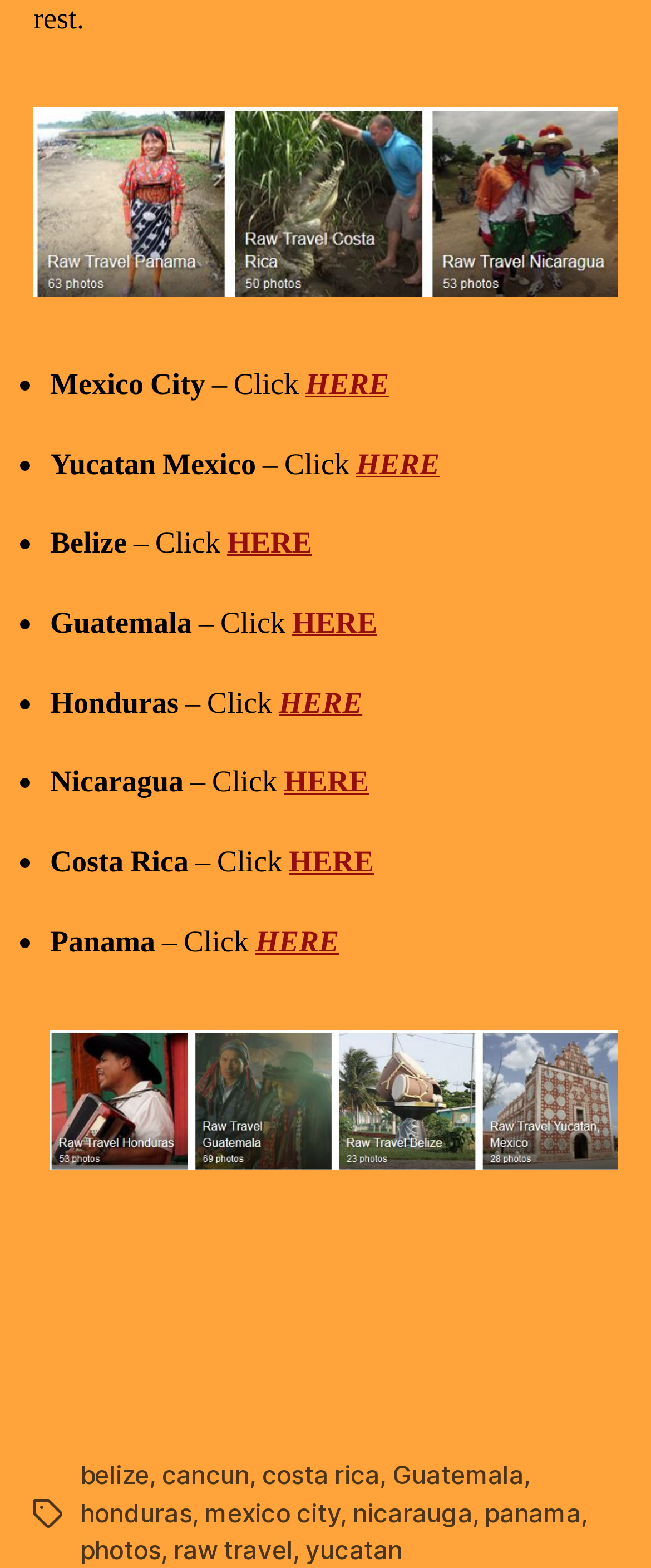Examine the image and give a thorough answer to the following question:
What is the first tag listed?

I looked at the list of tags at the bottom of the webpage and found that the first one listed is Belize.